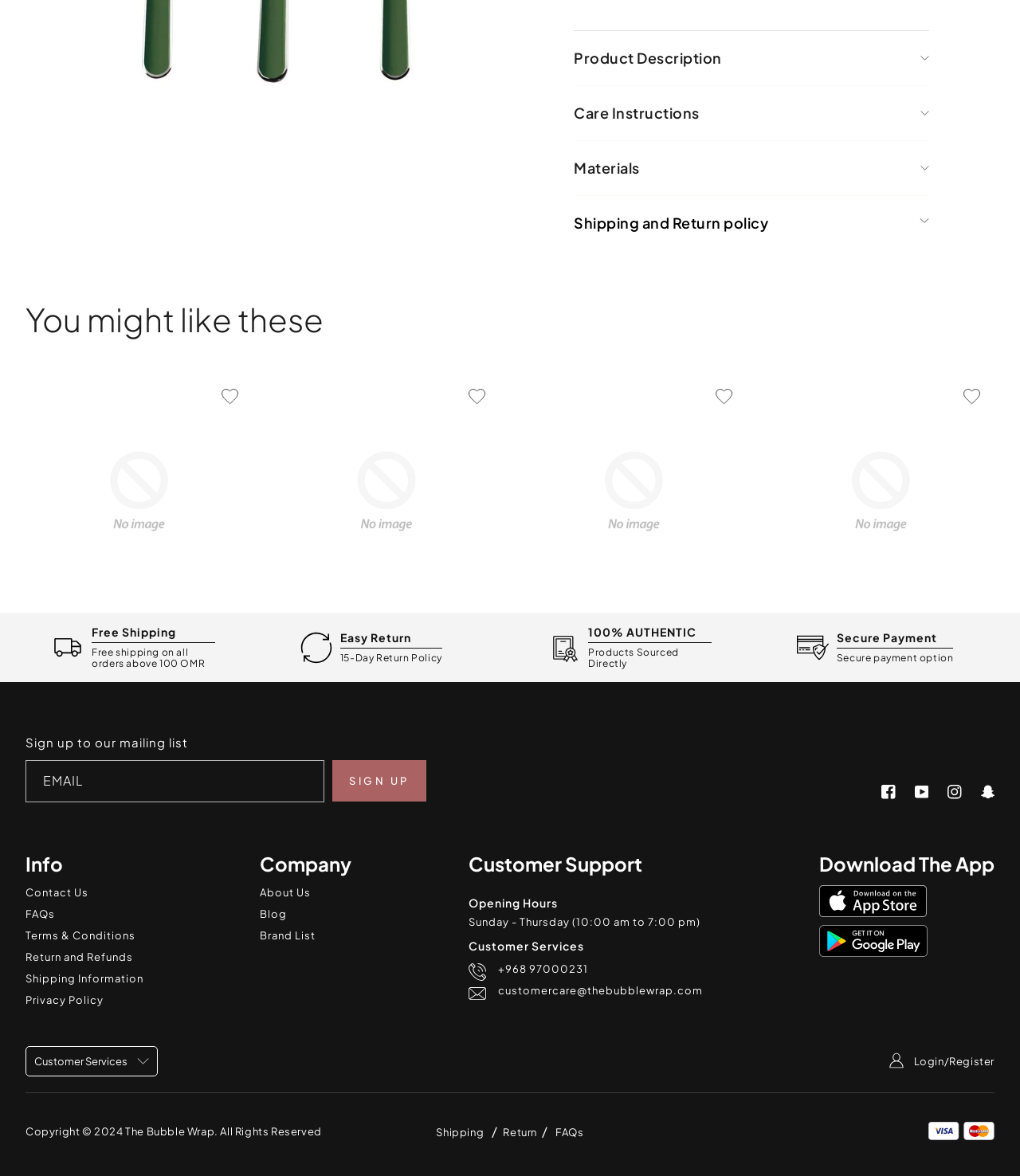Using the description: "Blog", determine the UI element's bounding box coordinates. Ensure the coordinates are in the format of four float numbers between 0 and 1, i.e., [left, top, right, bottom].

[0.255, 0.772, 0.282, 0.783]